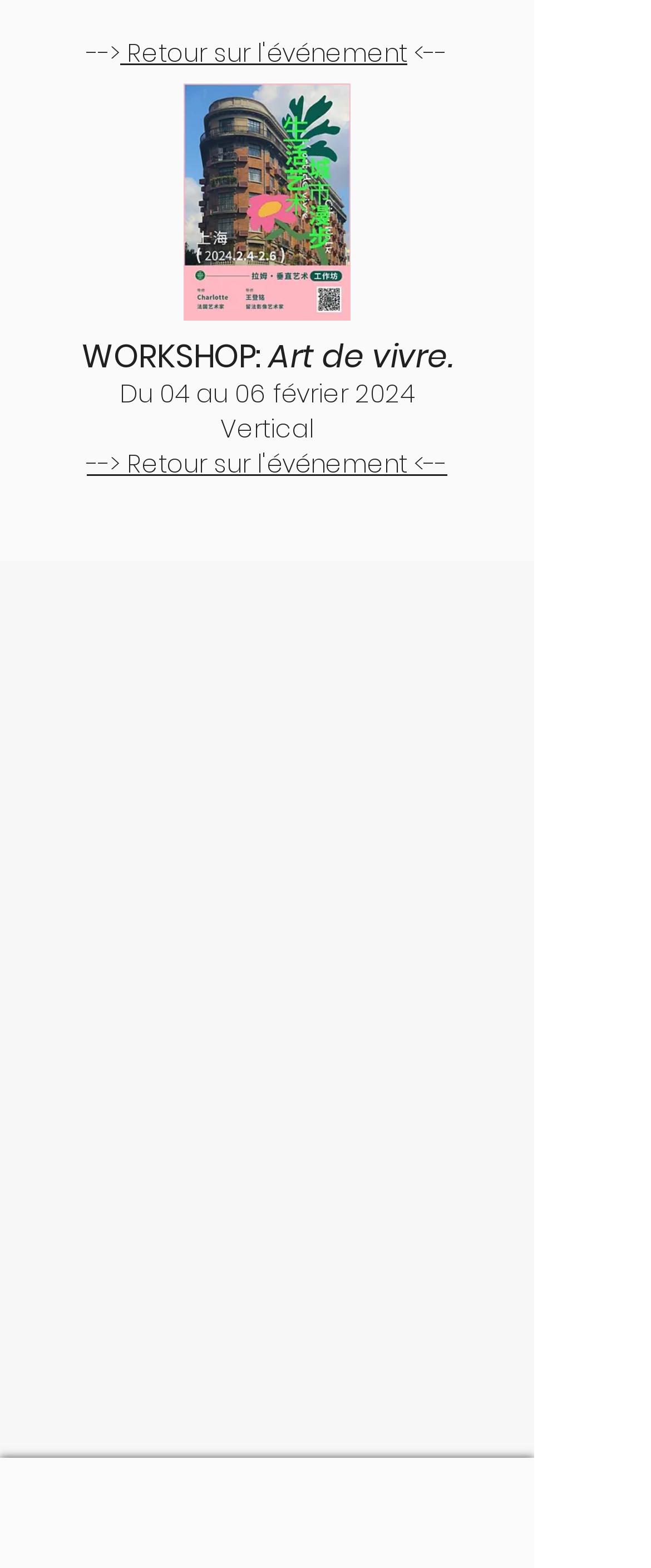What is the purpose of the link 'Retour sur l'événement'?
Using the visual information, answer the question in a single word or phrase.

To go back to the event